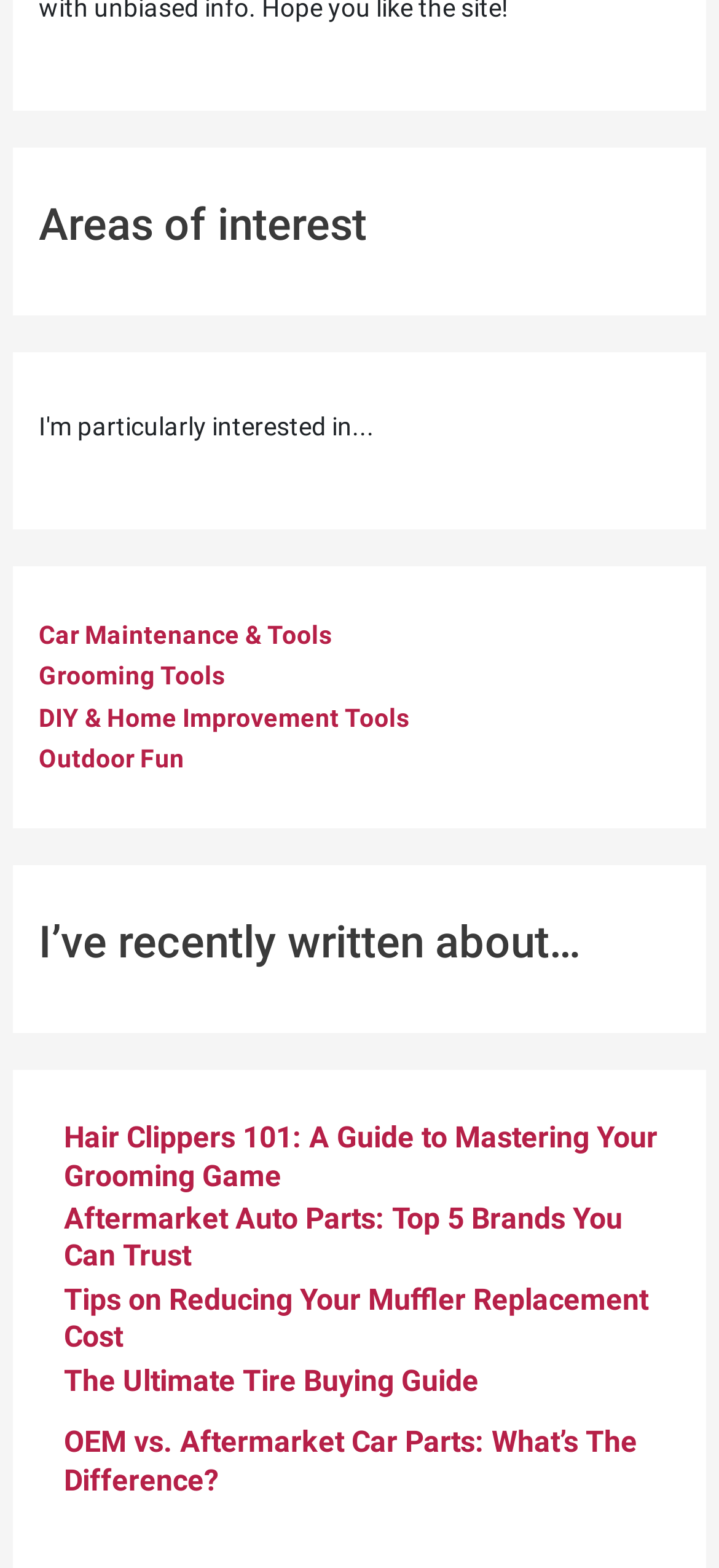Pinpoint the bounding box coordinates of the element you need to click to execute the following instruction: "Check out Outdoor Fun". The bounding box should be represented by four float numbers between 0 and 1, in the format [left, top, right, bottom].

[0.054, 0.475, 0.257, 0.493]